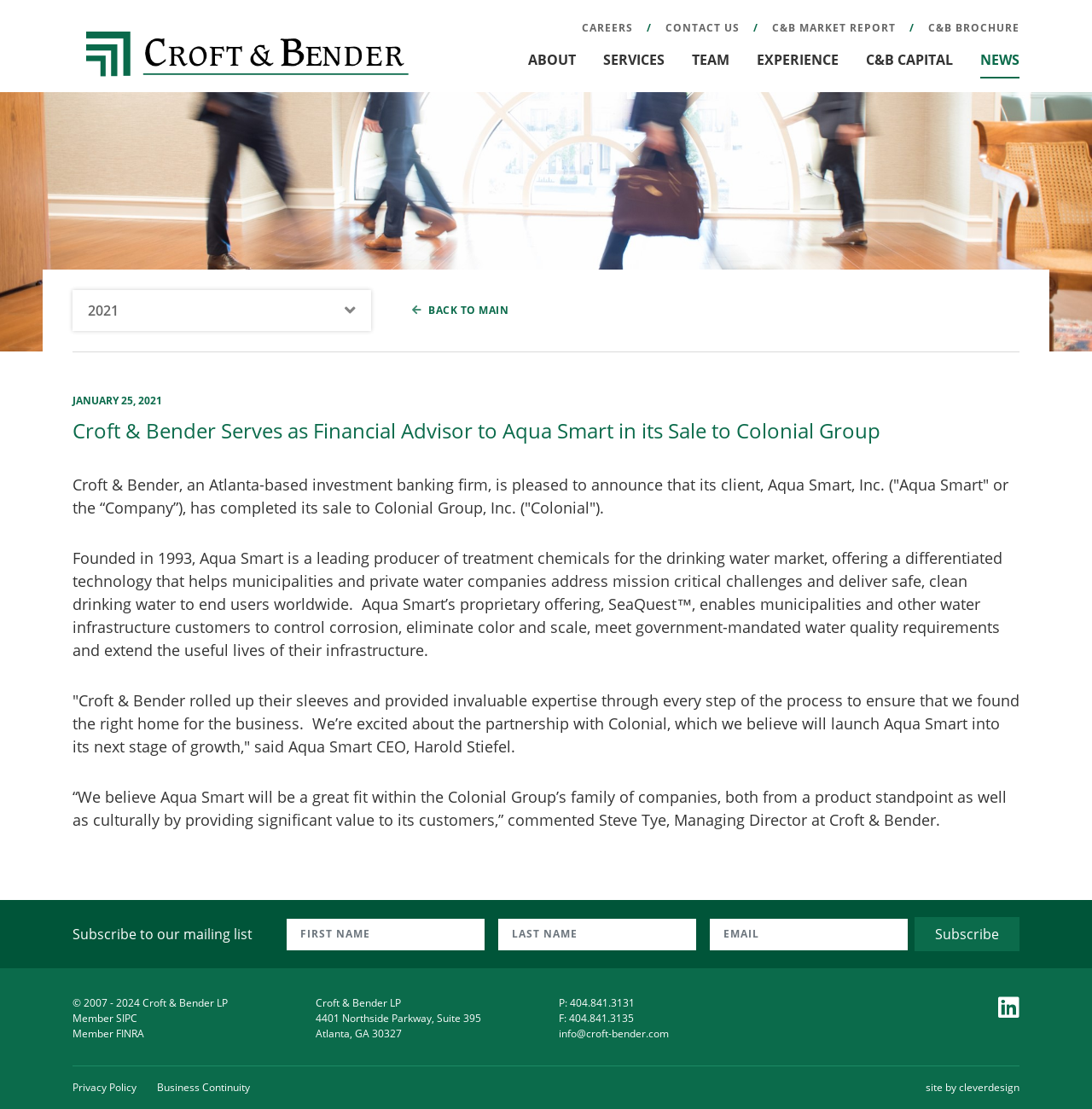Pinpoint the bounding box coordinates of the clickable element to carry out the following instruction: "Subscribe to the mailing list."

[0.838, 0.827, 0.934, 0.858]